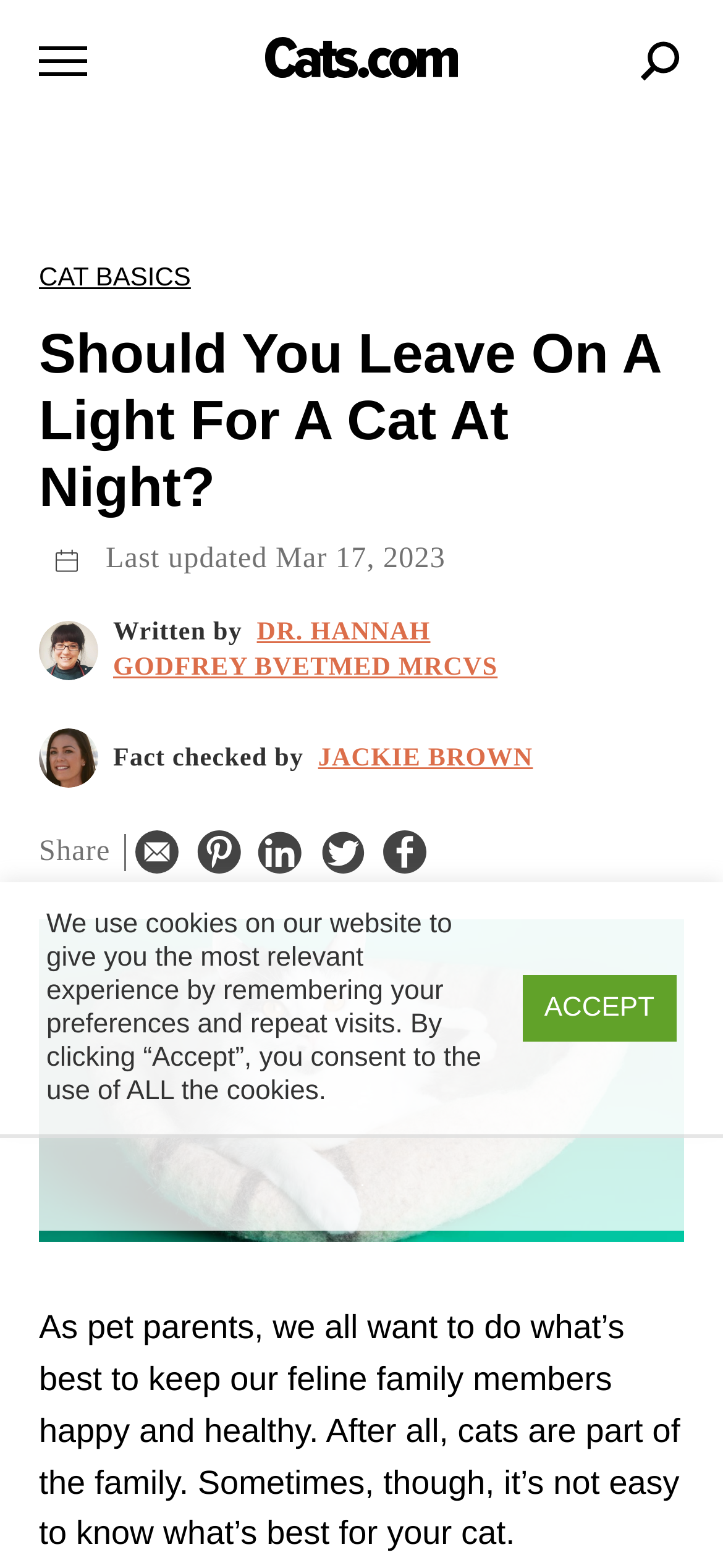How many social media sharing options are available?
Give a thorough and detailed response to the question.

There are five social media sharing options available, which are Email, Pinterest, Linkedin, Twitter, and Facebook, as indicated by the presence of their respective icons and links.